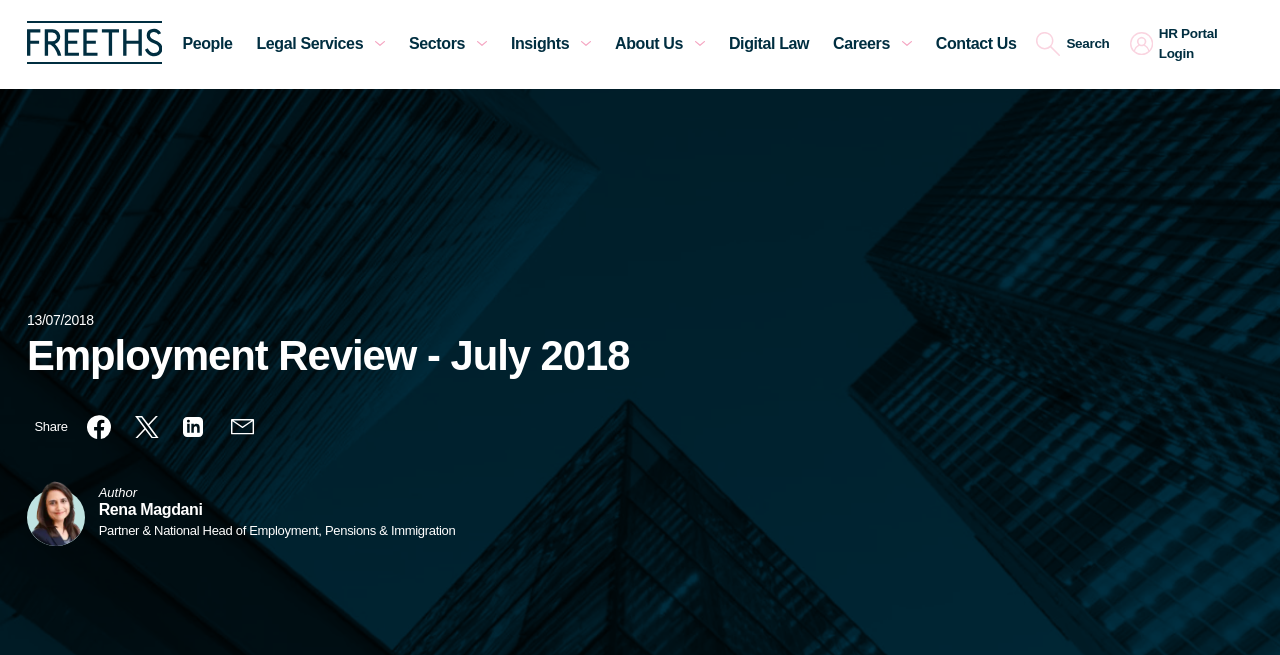Provide the bounding box coordinates for the UI element that is described by this text: "People". The coordinates should be in the form of four float numbers between 0 and 1: [left, top, right, bottom].

[0.143, 0.042, 0.182, 0.091]